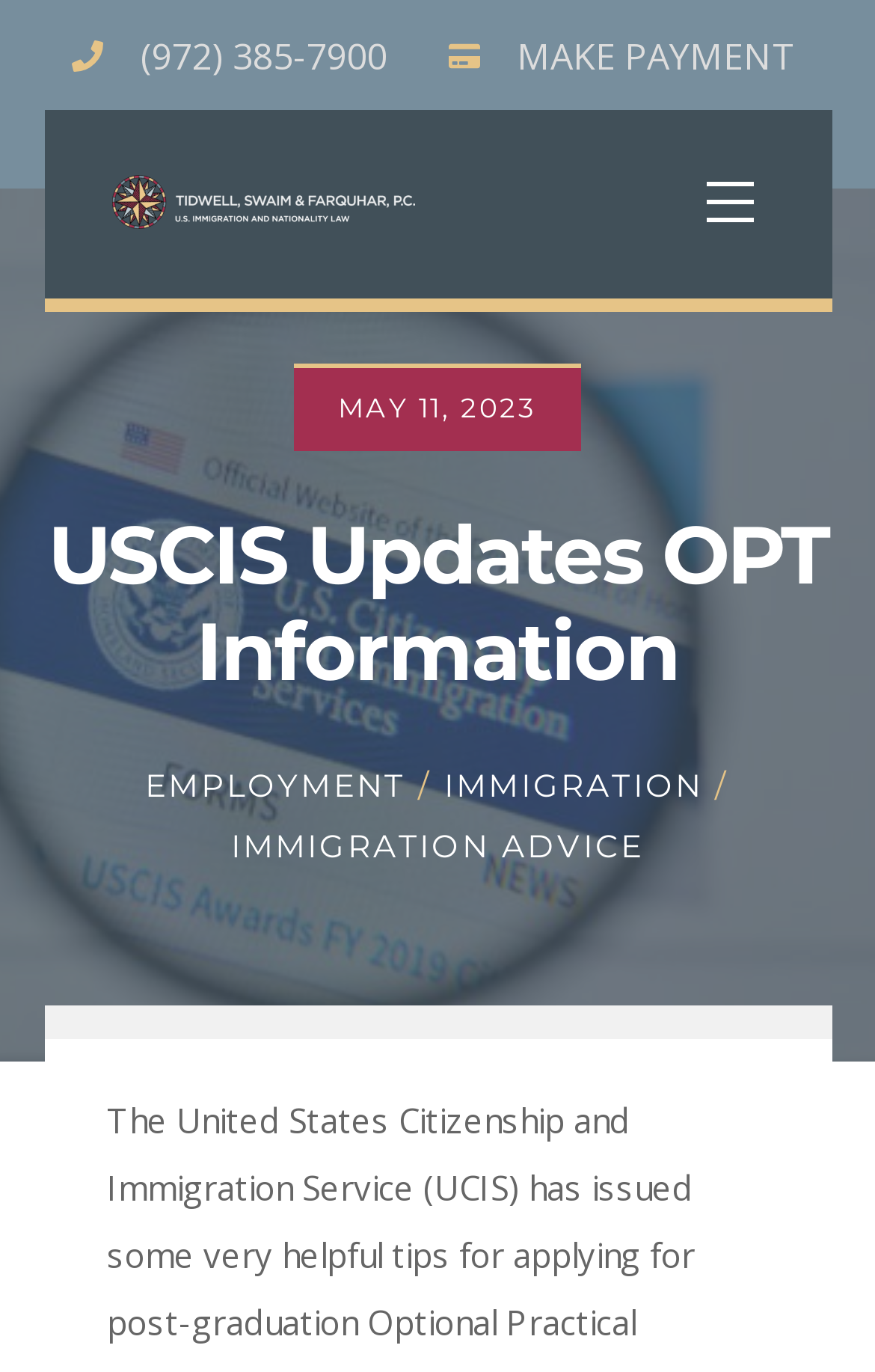Offer a meticulous caption that includes all visible features of the webpage.

The webpage appears to be a news article or blog post from Tidwell, Swaim & Farquhar, with a focus on USCIS updates regarding Optional Practical Training (OPT) information. 

At the top left of the page, there is a phone number link "(972) 385-7900" and a "MAKE PAYMENT" link to the right of it. Below these links, there is a logo of Tidwell, Swaim & Farquhar, which is also a clickable link. 

To the top right, there is a "Menu" link. Below the menu link, the current date "MAY 11, 2023" is displayed. 

The main content of the page is headed by a title "USCIS Updates OPT Information" which spans almost the entire width of the page. 

Below the title, there are three links: "EMPLOYMENT", "IMMIGRATION", and "IMMIGRATION ADVICE". The "EMPLOYMENT" and "IMMIGRATION" links are separated by a slash, and the "IMMIGRATION ADVICE" link is positioned below them.